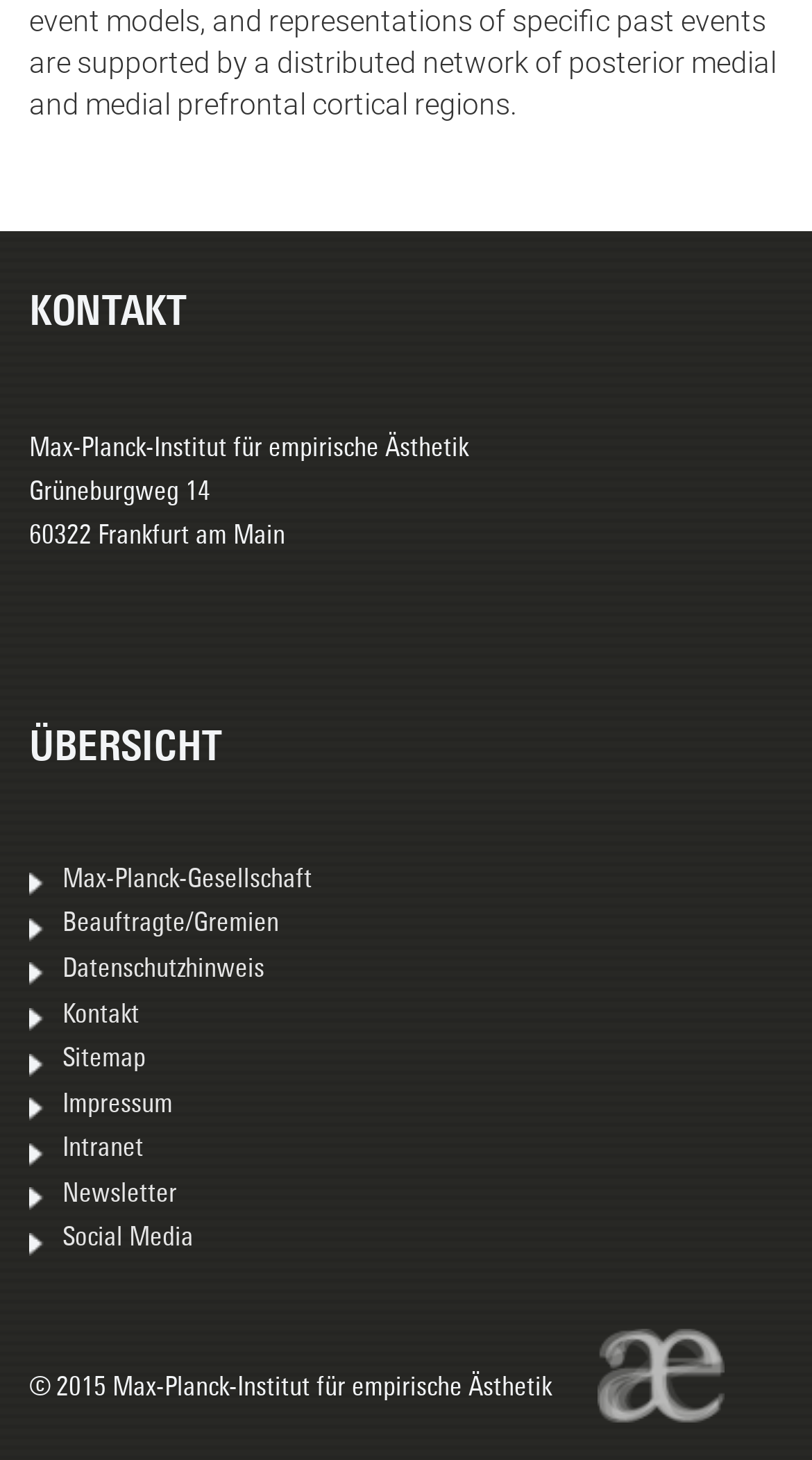Find the bounding box coordinates of the clickable element required to execute the following instruction: "check Impressum". Provide the coordinates as four float numbers between 0 and 1, i.e., [left, top, right, bottom].

[0.077, 0.747, 0.213, 0.766]